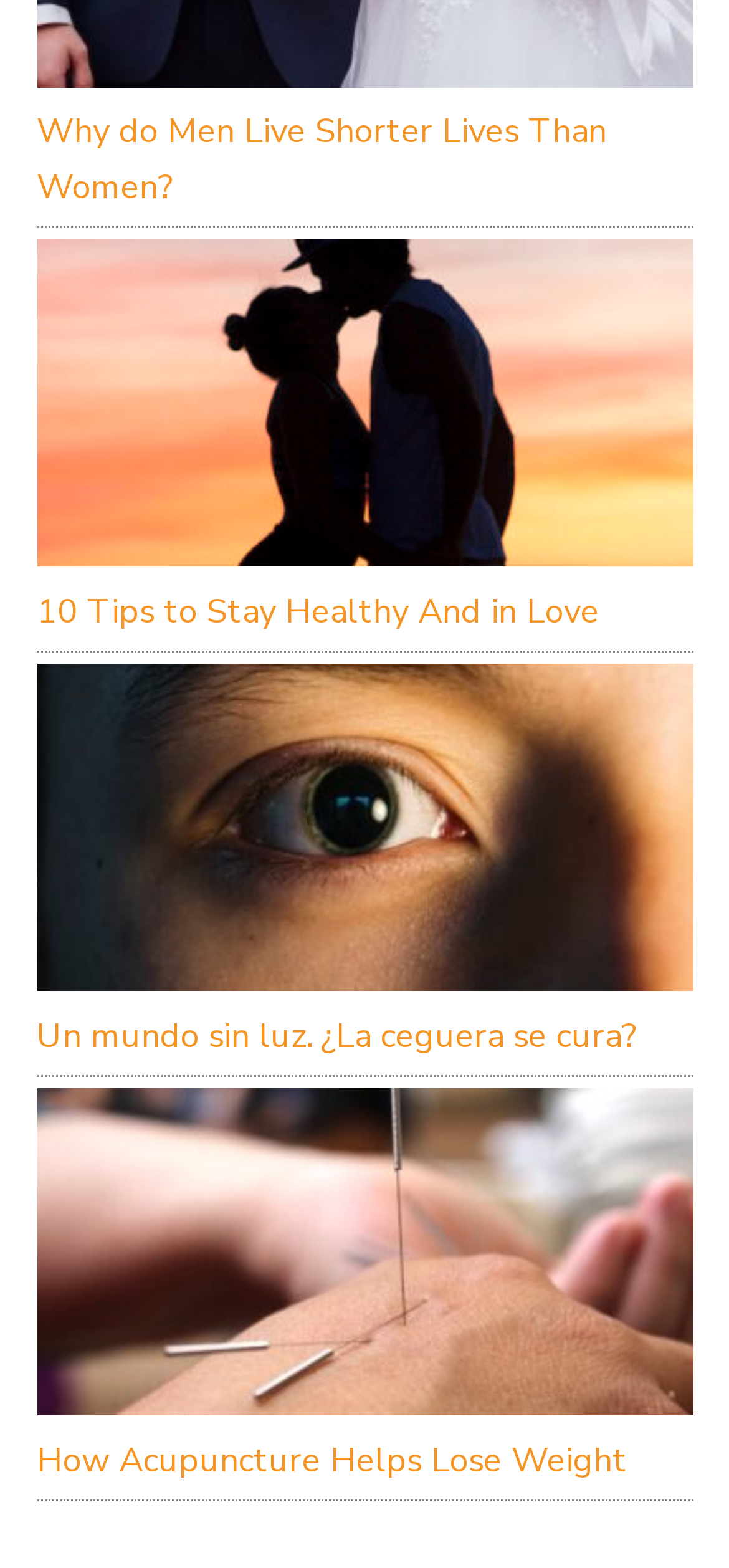Identify the bounding box coordinates of the clickable region required to complete the instruction: "Click on the link about men living shorter lives than women". The coordinates should be given as four float numbers within the range of 0 and 1, i.e., [left, top, right, bottom].

[0.05, 0.07, 0.832, 0.133]